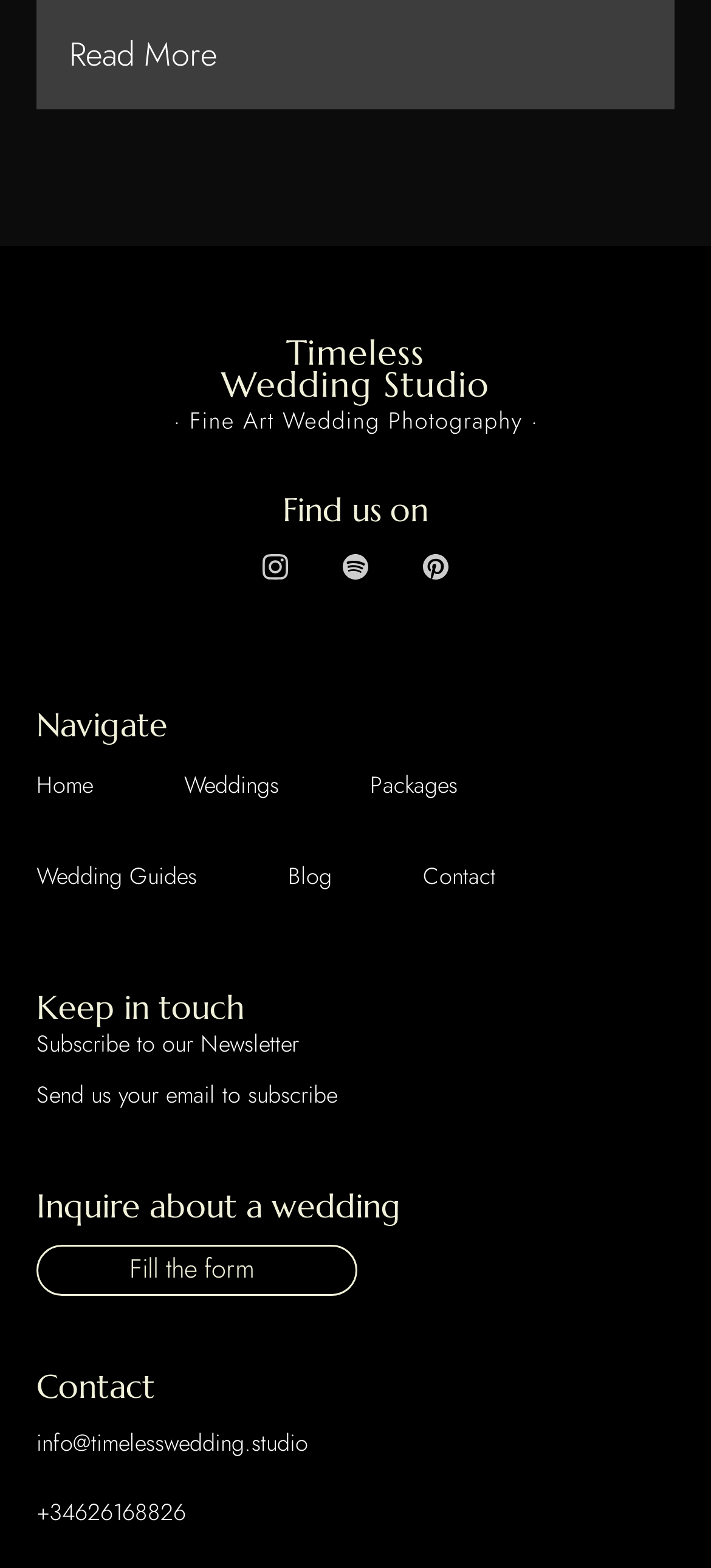Give a one-word or short phrase answer to the question: 
What is the purpose of the 'Inquire about a wedding' section?

To inquire about a wedding